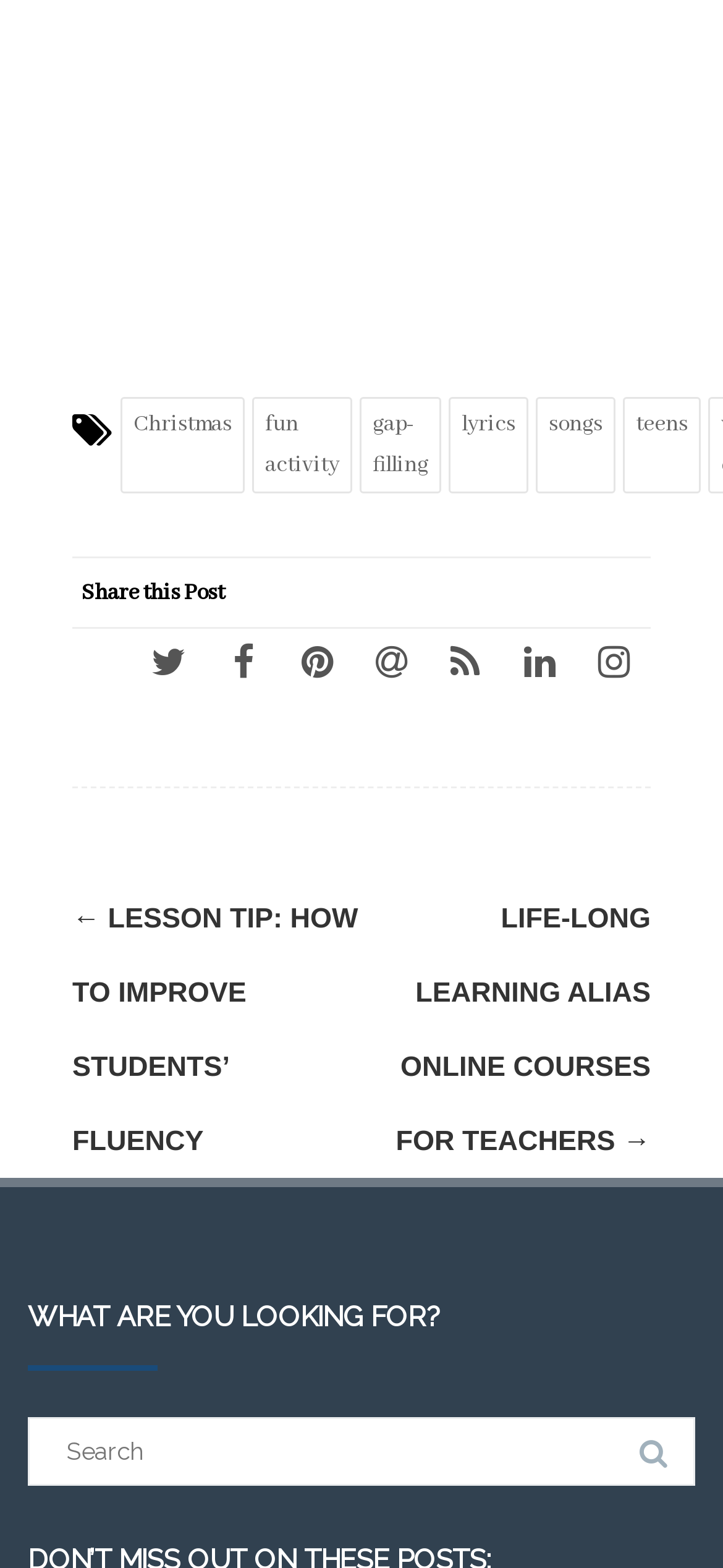Locate the bounding box coordinates of the element that should be clicked to fulfill the instruction: "Click on the 'fun activity' link".

[0.349, 0.253, 0.487, 0.315]